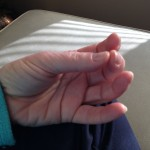What is the purpose of the mudra pose?
Based on the visual information, provide a detailed and comprehensive answer.

The caption explains that the mudra pose is often used to enhance meditation practices, symbolizing clarity of mind and focus, and reflecting the essence of mindfulness meditation and its benefits for mental well-being.